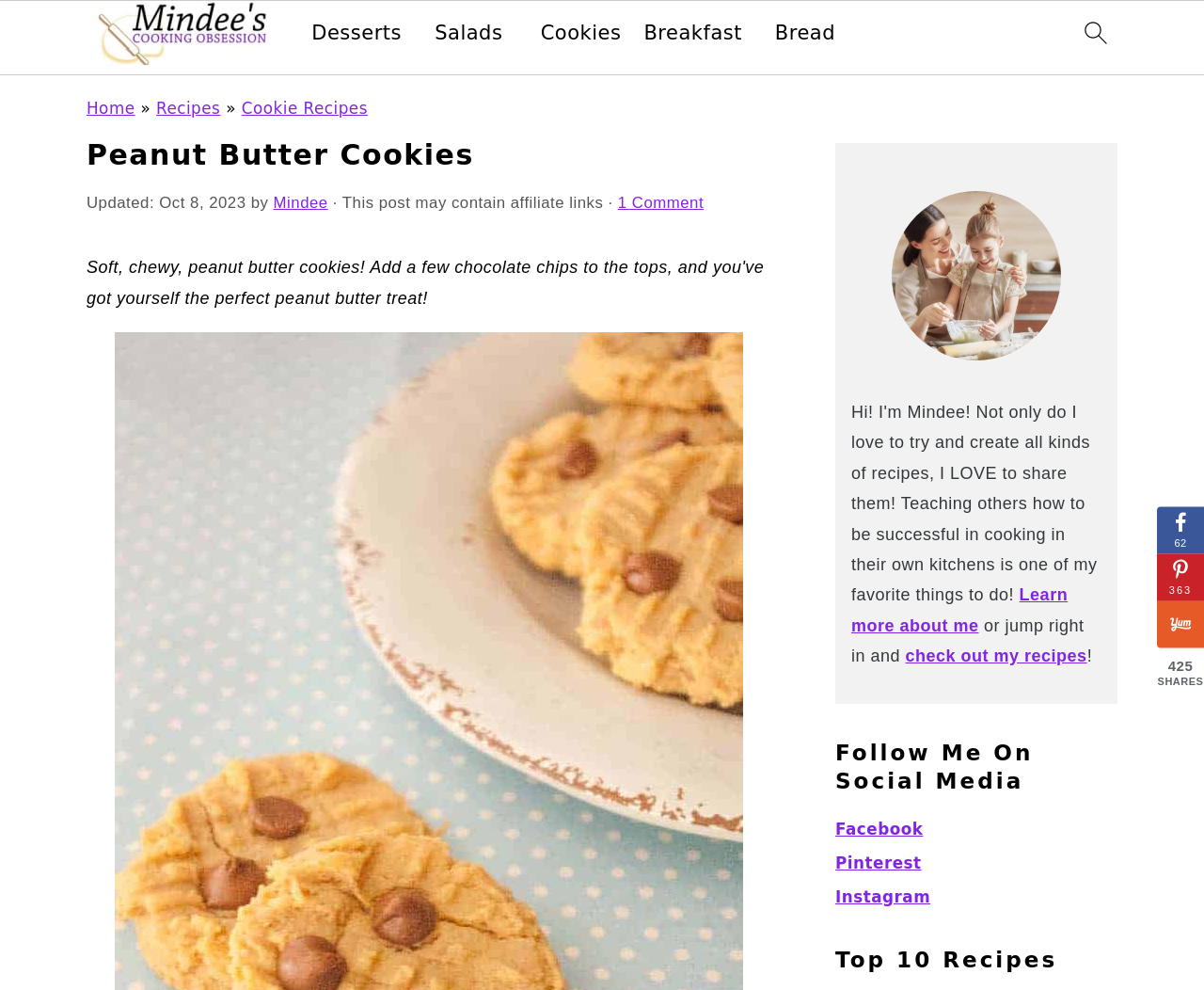Please provide a comprehensive response to the question based on the details in the image: How many comments does this post have?

I found the answer by looking at the link '1 Comment' in the header section of the webpage, which indicates the number of comments on this post.